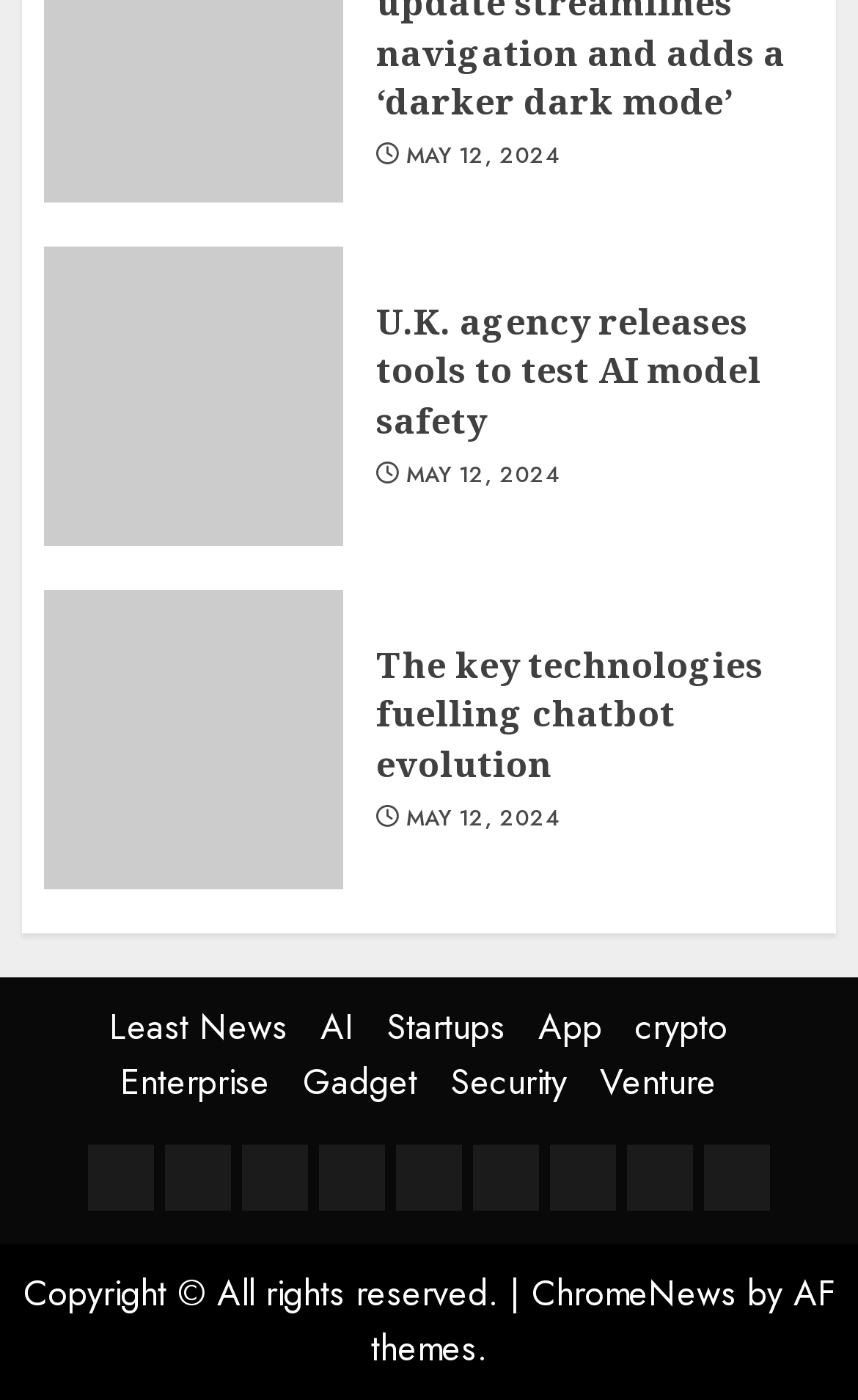Give a succinct answer to this question in a single word or phrase: 
What is the name of the website?

ChromeNews